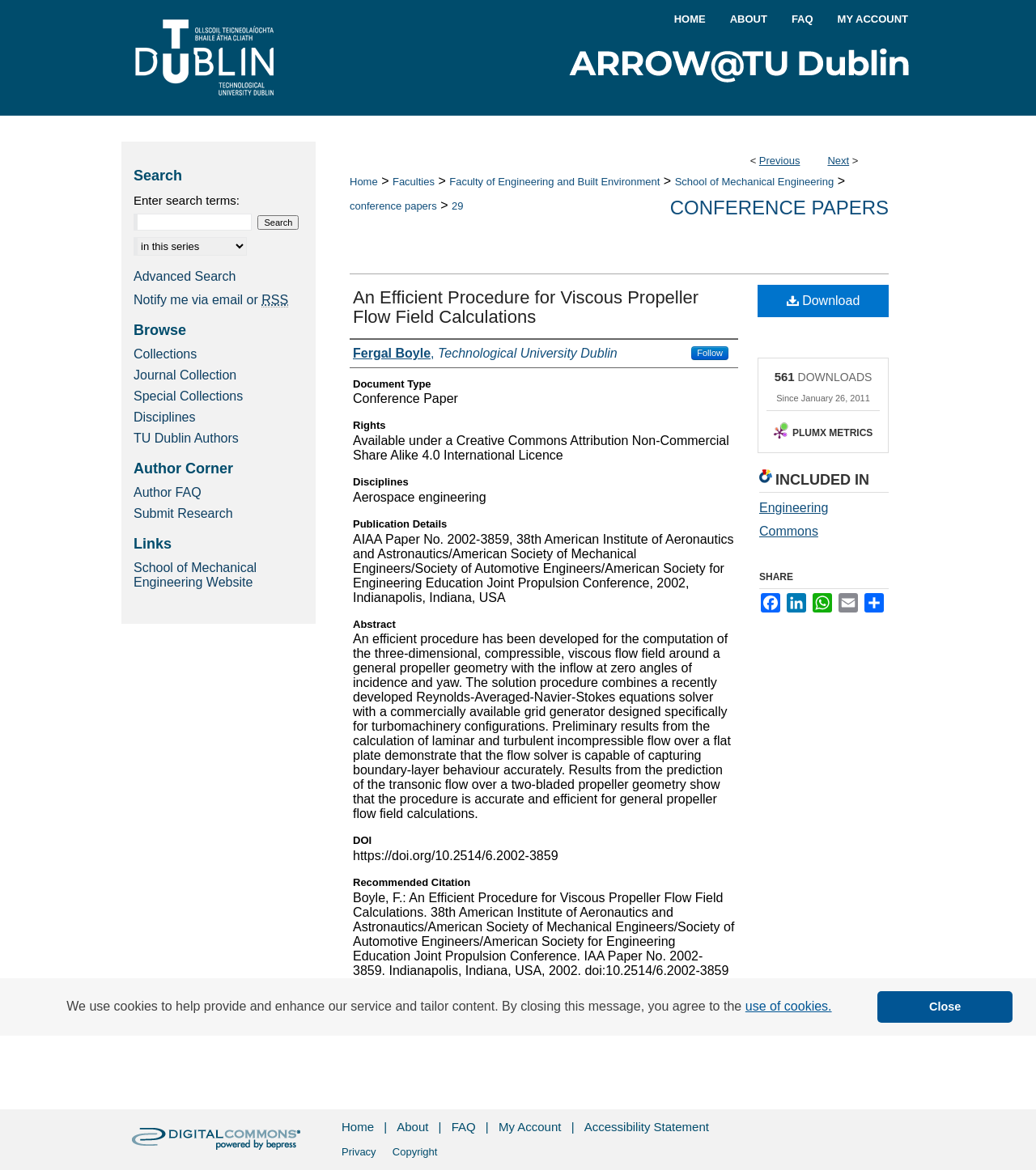Please locate the bounding box coordinates of the element that should be clicked to achieve the given instruction: "configure a file server".

None